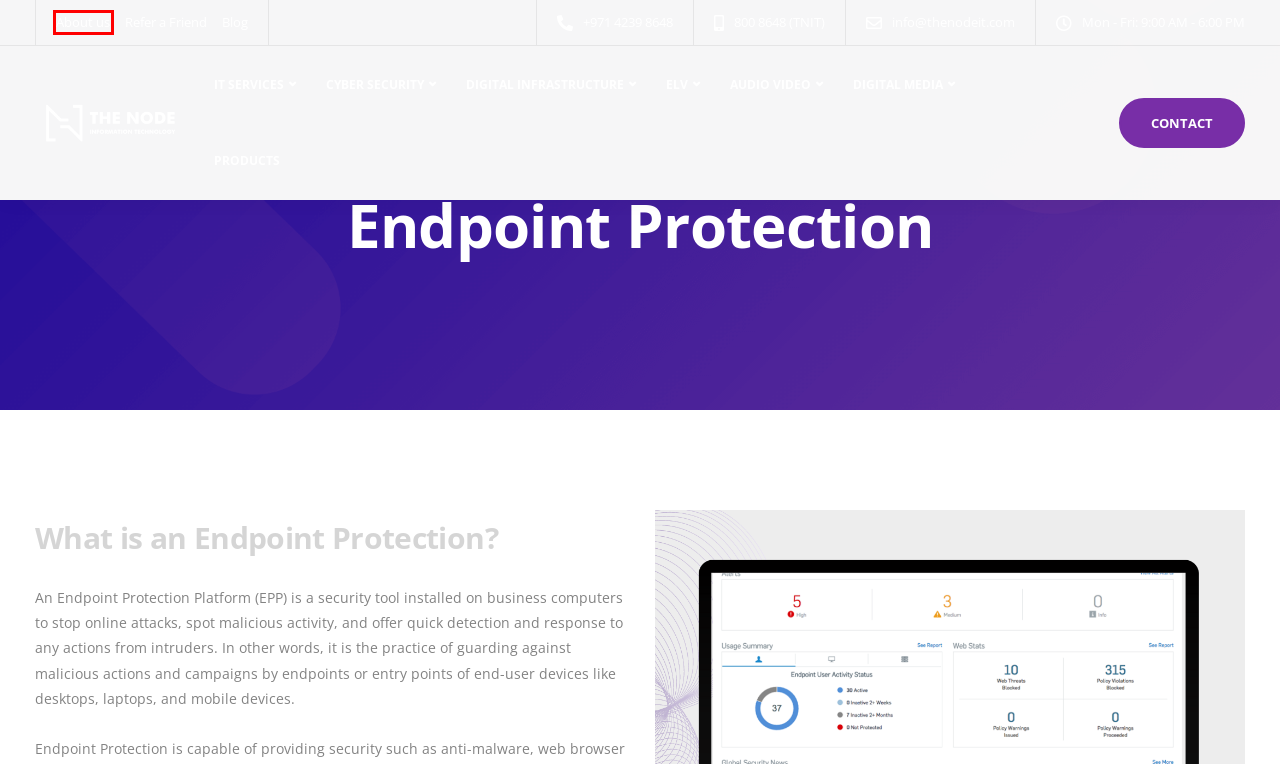You are presented with a screenshot of a webpage containing a red bounding box around an element. Determine which webpage description best describes the new webpage after clicking on the highlighted element. Here are the candidates:
A. Blogs on Cyber Security and Digital Infrastructure | The Node IT
B. Data Backup Solutions in Dubai | The Node IT
C. Refer a Friend and Get Rewarded | The Node IT
D. Products - The Node Information Technology LLC
E. Best System Integrator in Dubai | The Node IT
F. IP Phone Solutions | IP PBX Phone System in Dubai | The Node IT
G. Servers Solutions in Dubai | The Node IT
H. IT Services Company Dubai | IT Support Service in Dubai | The Node IT

E